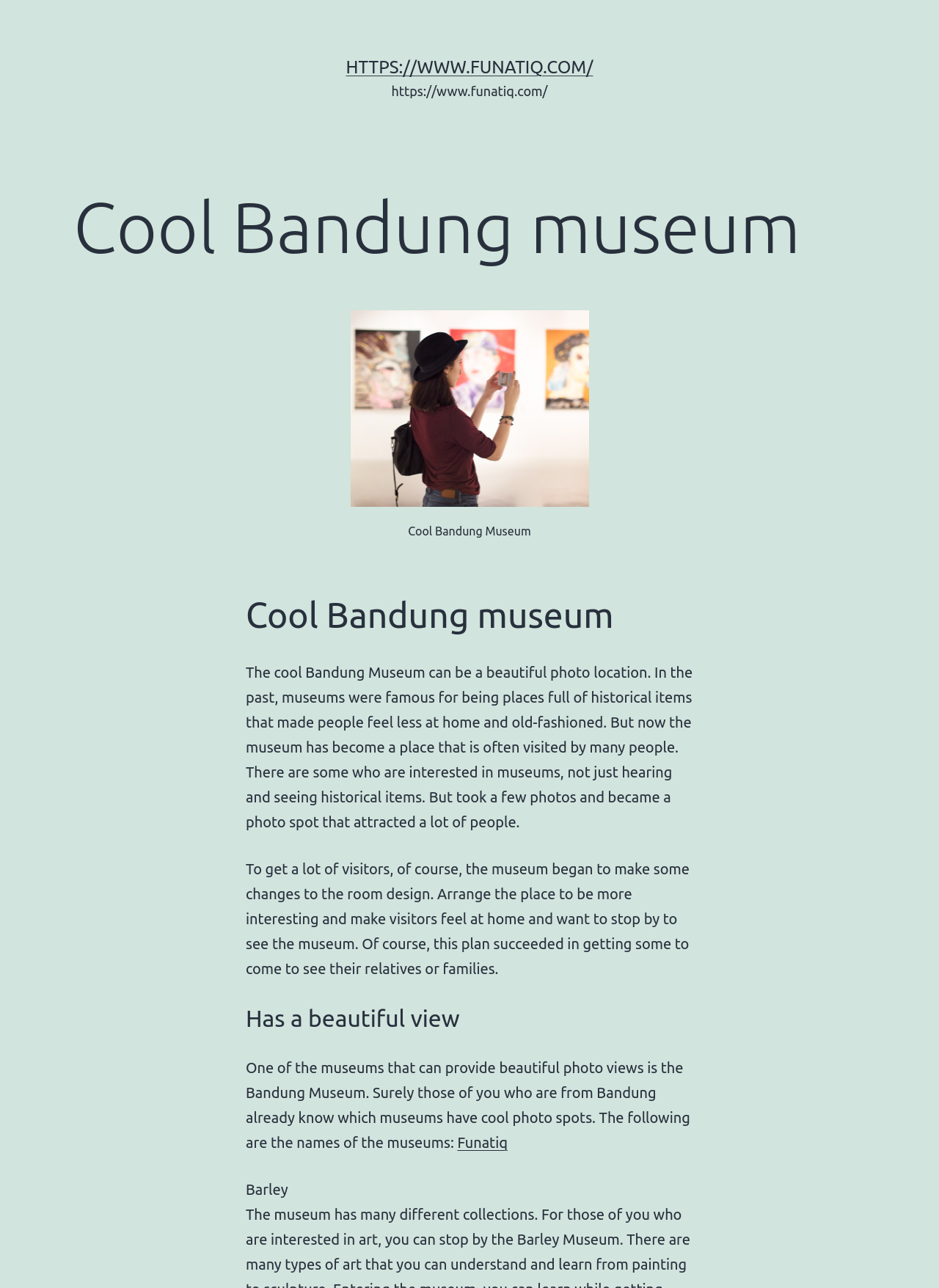What is the name of the link at the bottom of the webpage?
Using the image, elaborate on the answer with as much detail as possible.

The link at the bottom of the webpage is labeled 'Funatiq', which can be found in the element with the text 'Funatiq'.